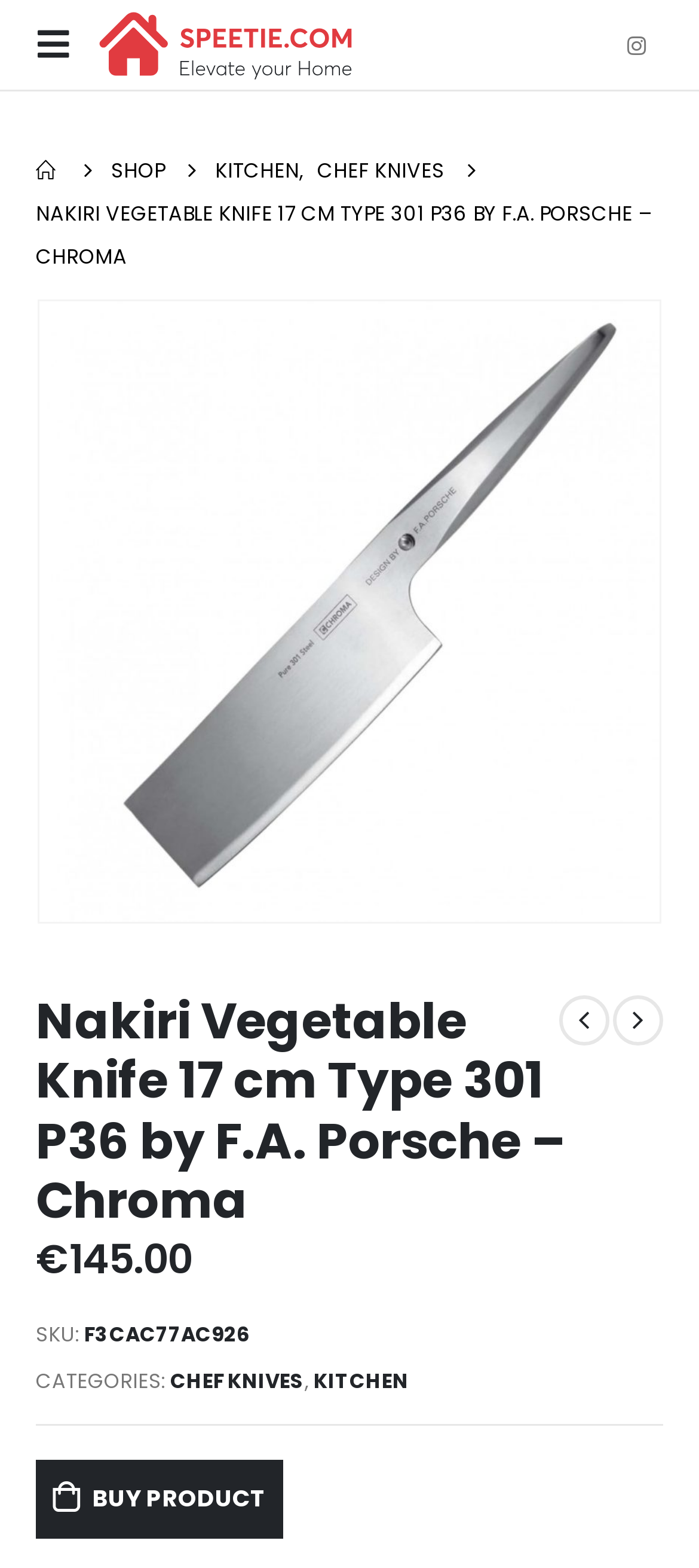Can you look at the image and give a comprehensive answer to the question:
What categories is the Nakiri Vegetable Knife under?

I found the categories of the Nakiri Vegetable Knife by looking at the text elements on the webpage. Specifically, I found the text 'CATEGORIES:' followed by the links 'CHEF KNIVES' and 'KITCHEN' which indicates the categories of the product.